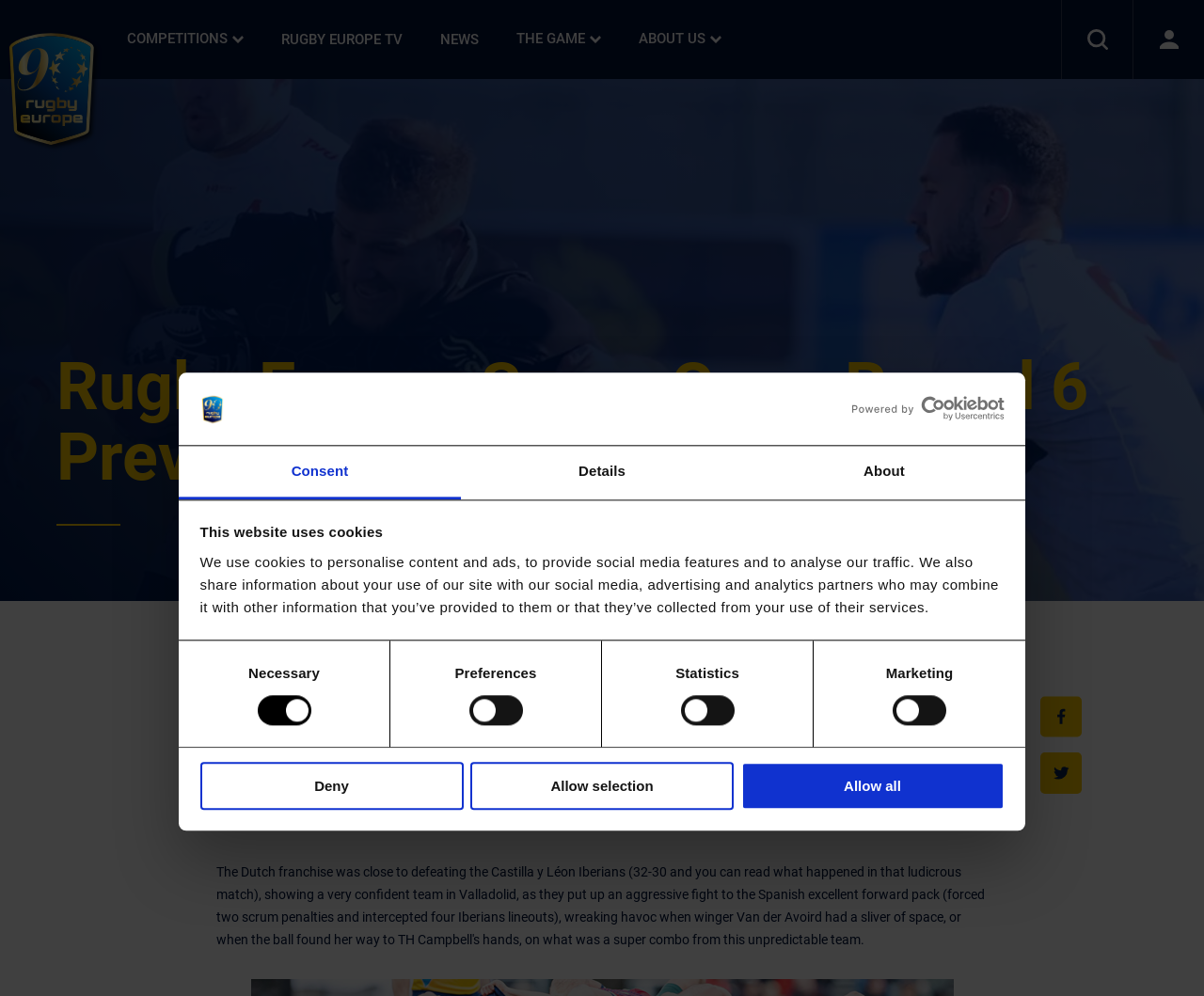What is the purpose of the buttons 'Deny', 'Allow selection', and 'Allow all'?
Look at the webpage screenshot and answer the question with a detailed explanation.

I inferred this answer by looking at the context in which these buttons appear, which is a section about cookie consent, and the buttons' labels suggest that they are related to managing cookie consent.